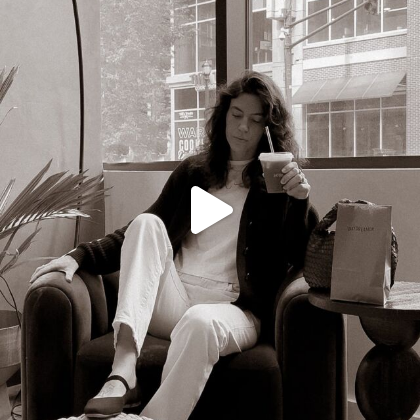Craft a descriptive caption that covers all aspects of the image.

In this black-and-white image, a woman is sitting comfortably in a plush armchair, enjoying a moment of relaxation. Her outfit features a classic combination of white trousers and a dark cardigan, creating a chic yet casual look. She holds a beverage in one hand, perhaps coffee or tea, while the other arm rests casually on the armrest. 

The background shows a lively urban scene through the large window, hinting at a vibrant café atmosphere. A bag sits nearby on the table, suggesting that she has just picked up a treat, possibly from a nearby café. The overall composition captures a serene moment, blending fashionable style with the everyday joys of café culture.